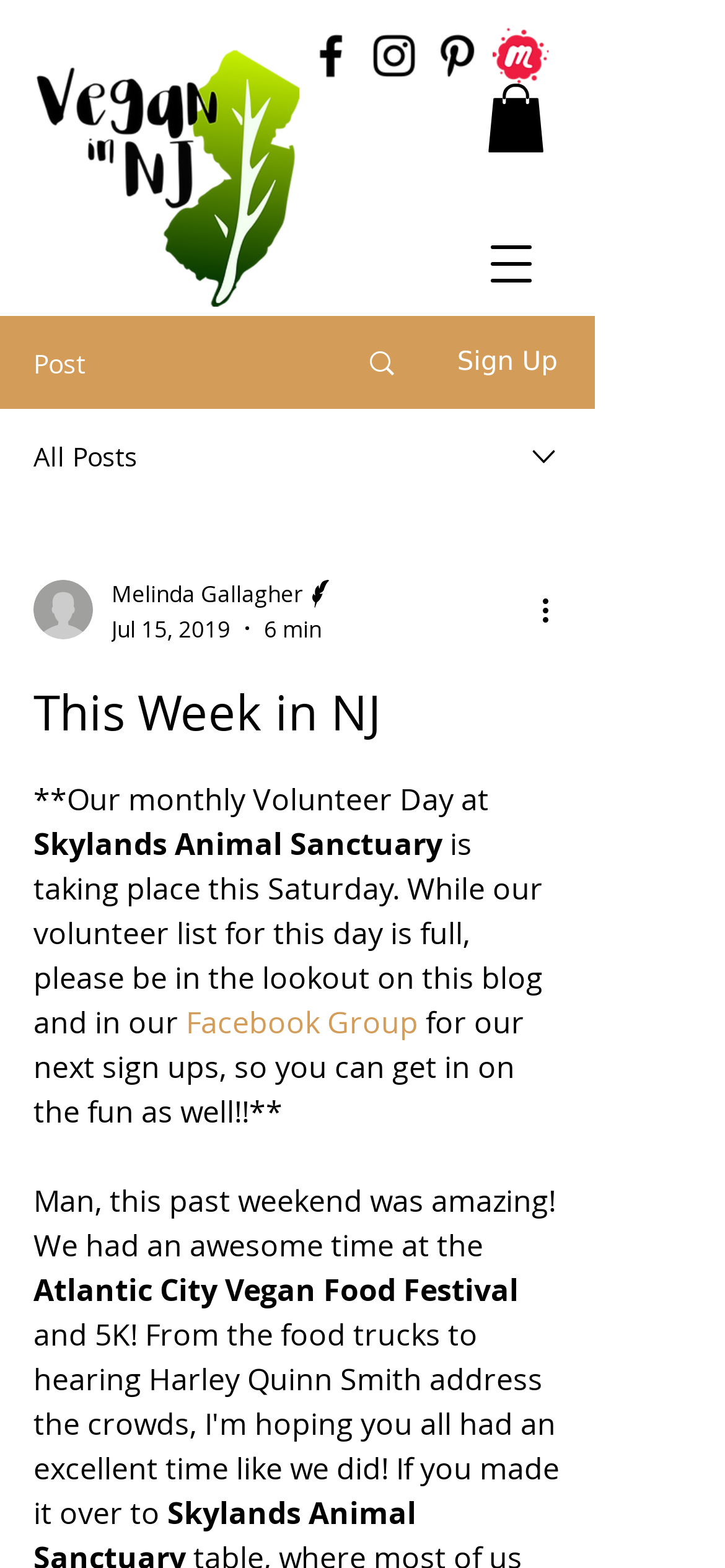What is the name of the festival mentioned?
Answer the question with just one word or phrase using the image.

Atlantic City Vegan Food Festival